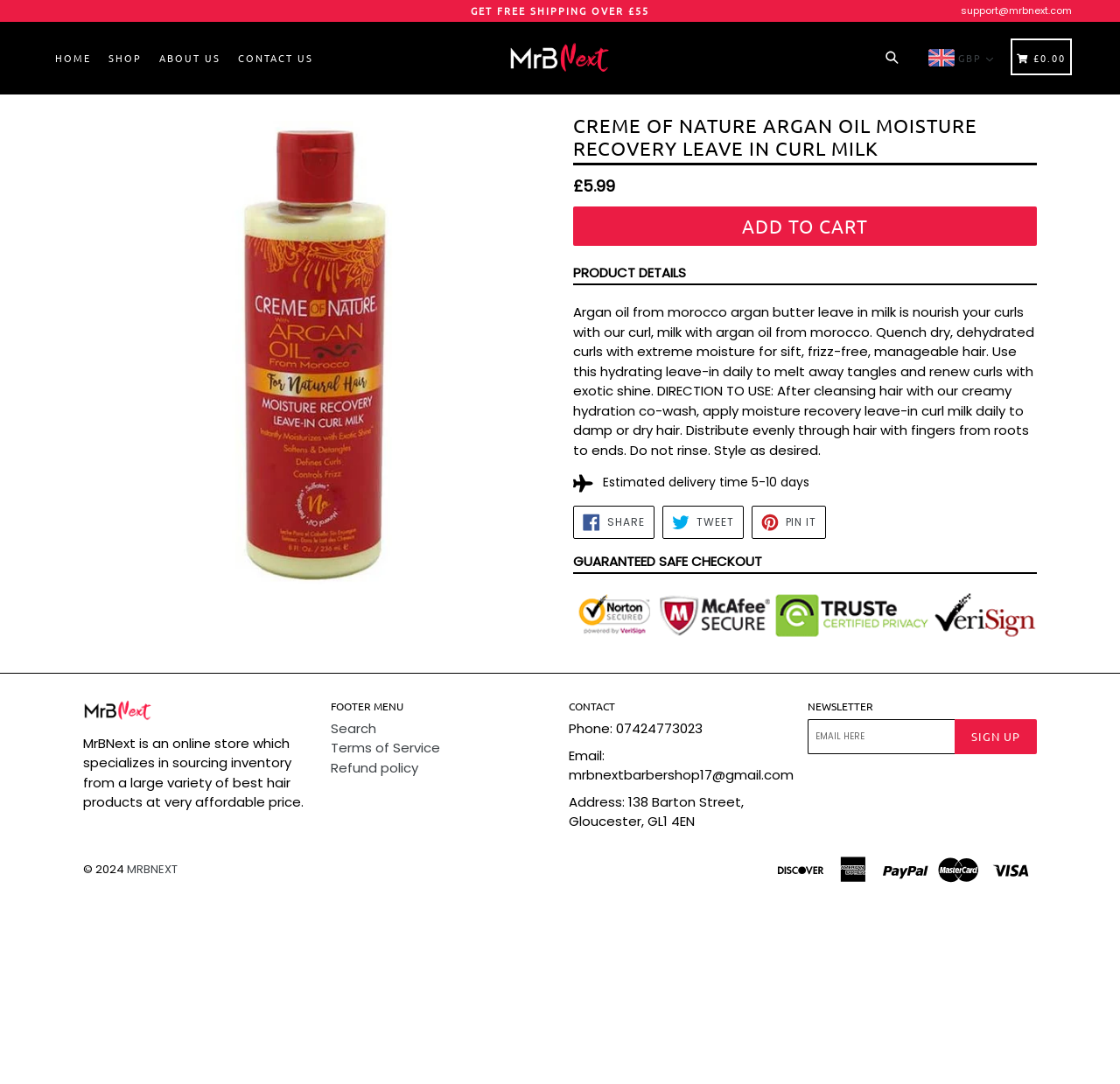Identify the bounding box coordinates of the part that should be clicked to carry out this instruction: "Click the 'ADD TO CART' button".

[0.51, 0.19, 0.924, 0.227]